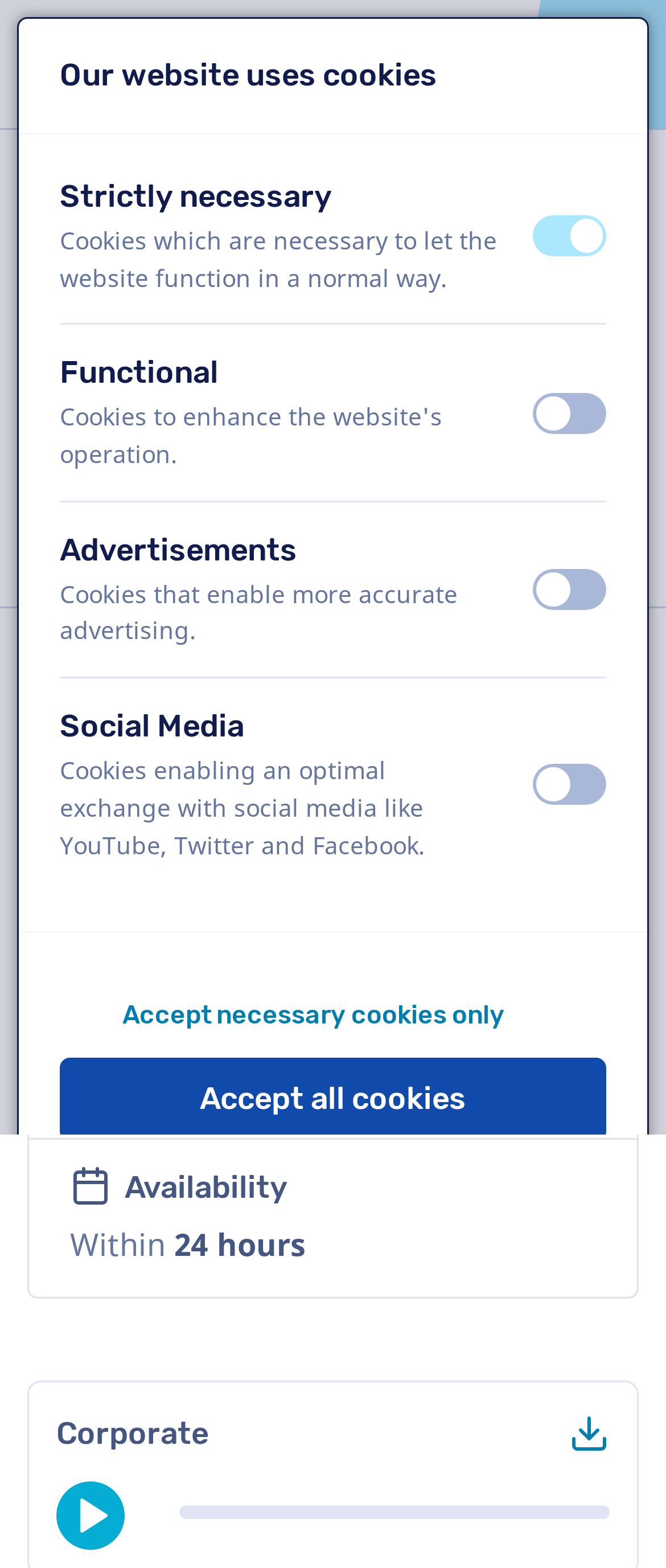What is the price of the corporate video service?
Please use the image to provide an in-depth answer to the question.

The price of the corporate video service can be found in the static text element with the text '€ 274,95' which is located below the heading element with the text 'Corey'.